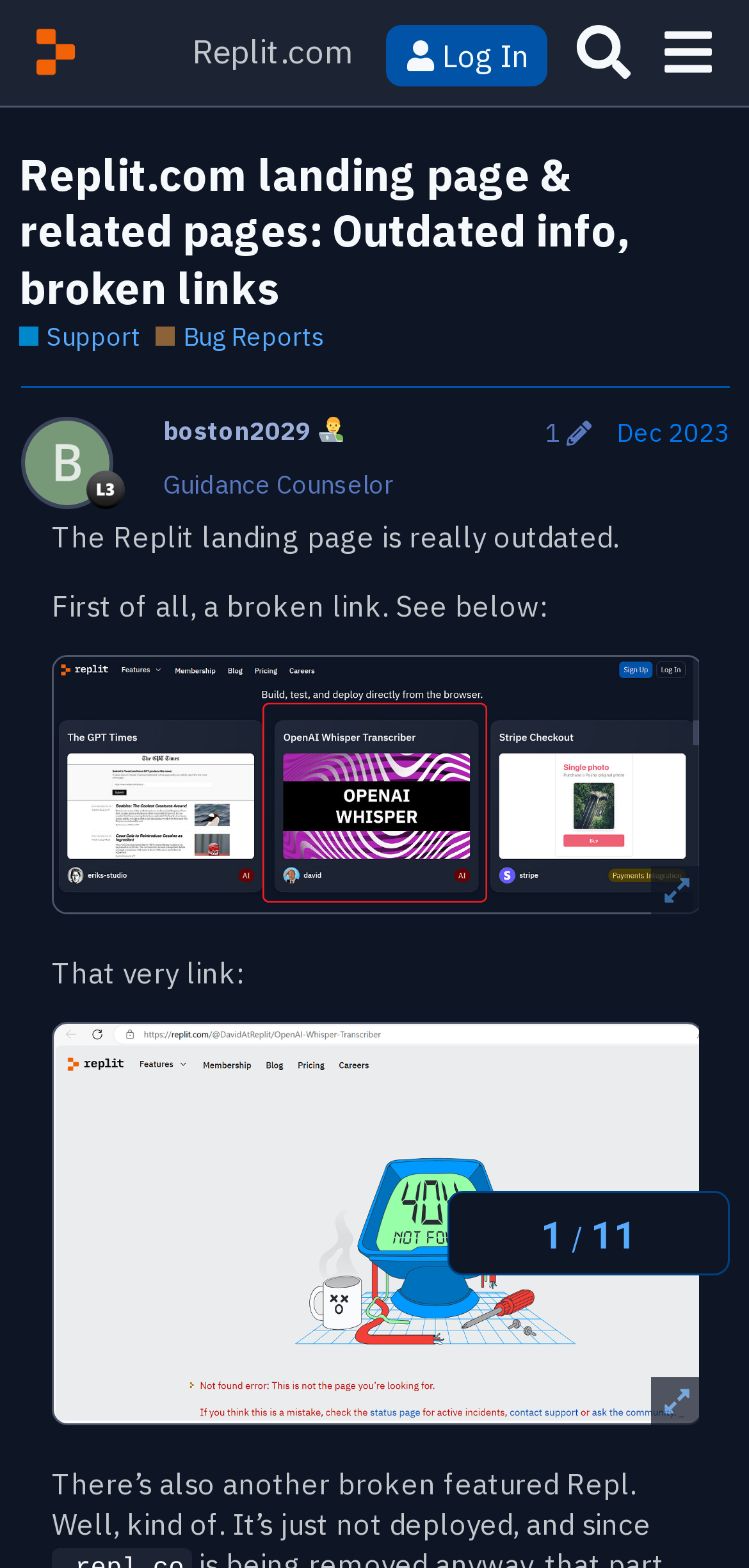What is the name of the website?
Give a detailed and exhaustive answer to the question.

I determined the name of the website by looking at the link 'Replit.com' in the header section of the webpage, which suggests that the website is Replit.